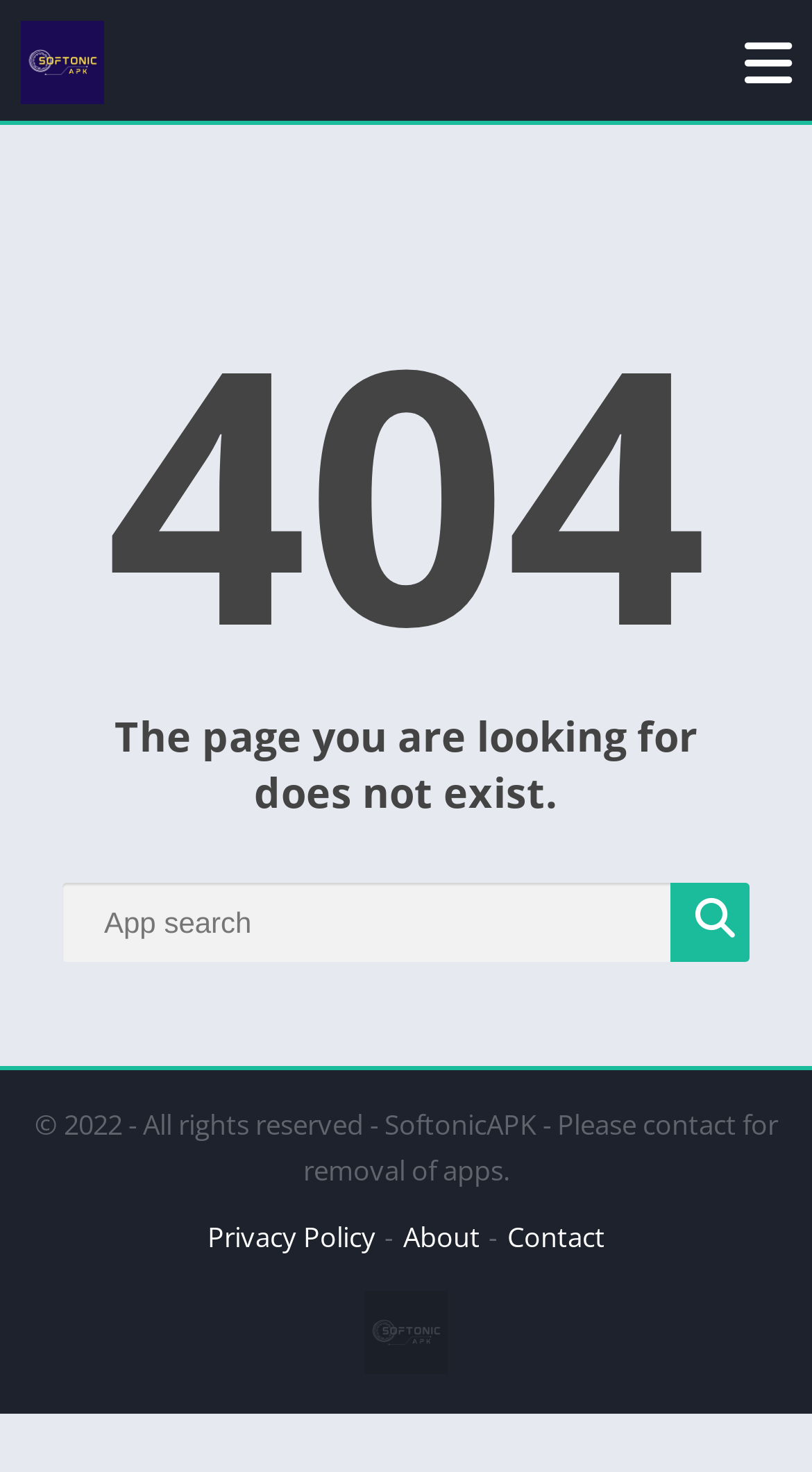What is the error code on the page?
Based on the image, answer the question with as much detail as possible.

The heading element on the page has the text '404', which is a common error code indicating that the page was not found.